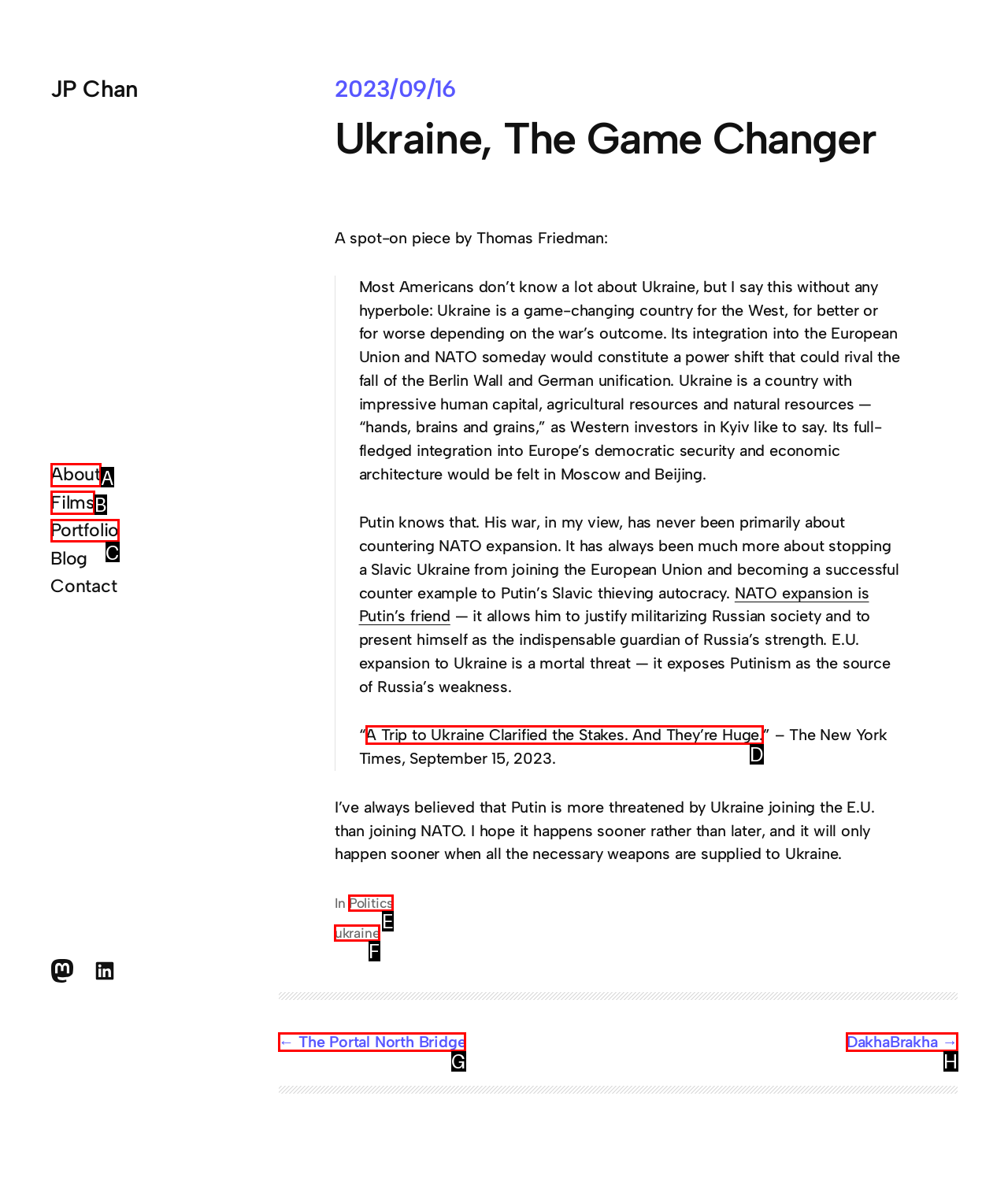From the available options, which lettered element should I click to complete this task: Leave a comment?

None